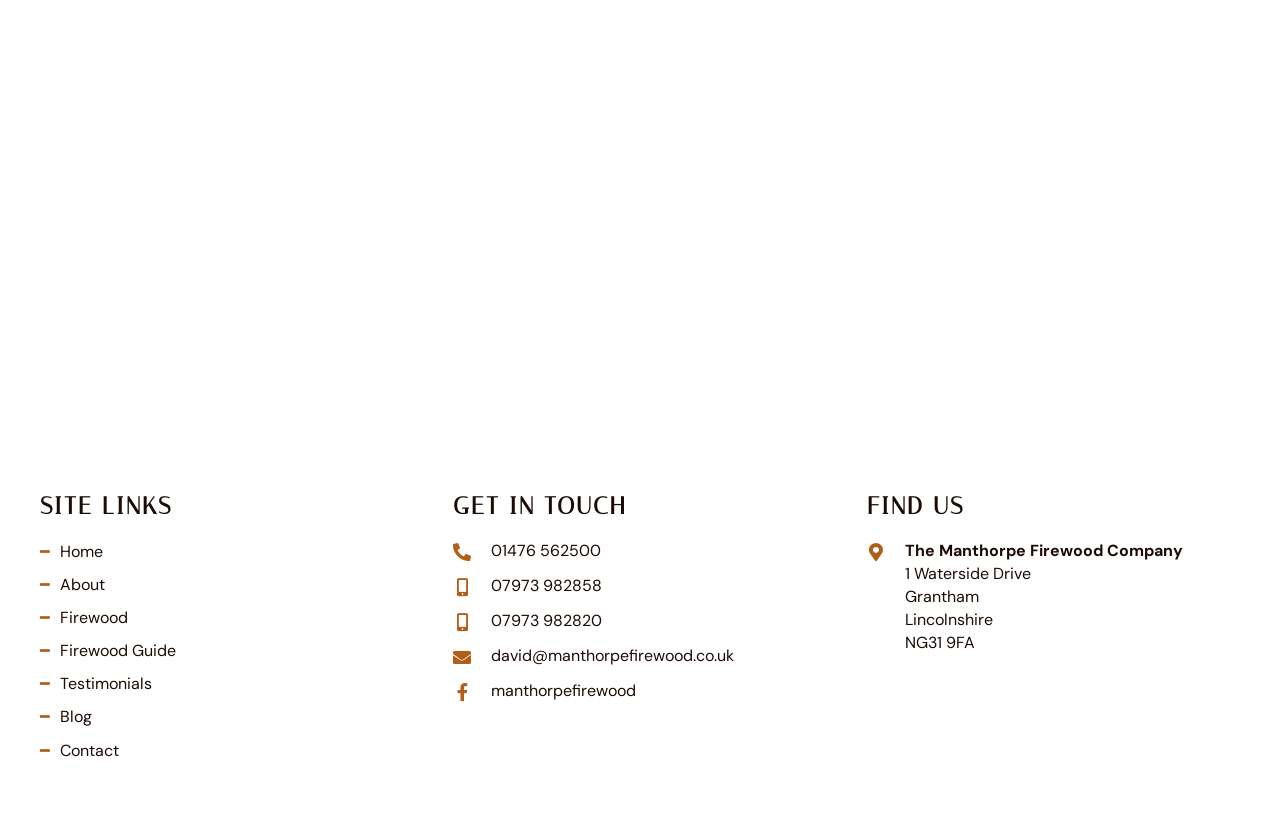Find the bounding box coordinates of the area to click in order to follow the instruction: "Get directions to The Manthorpe Firewood Company".

[0.707, 0.657, 0.924, 0.796]